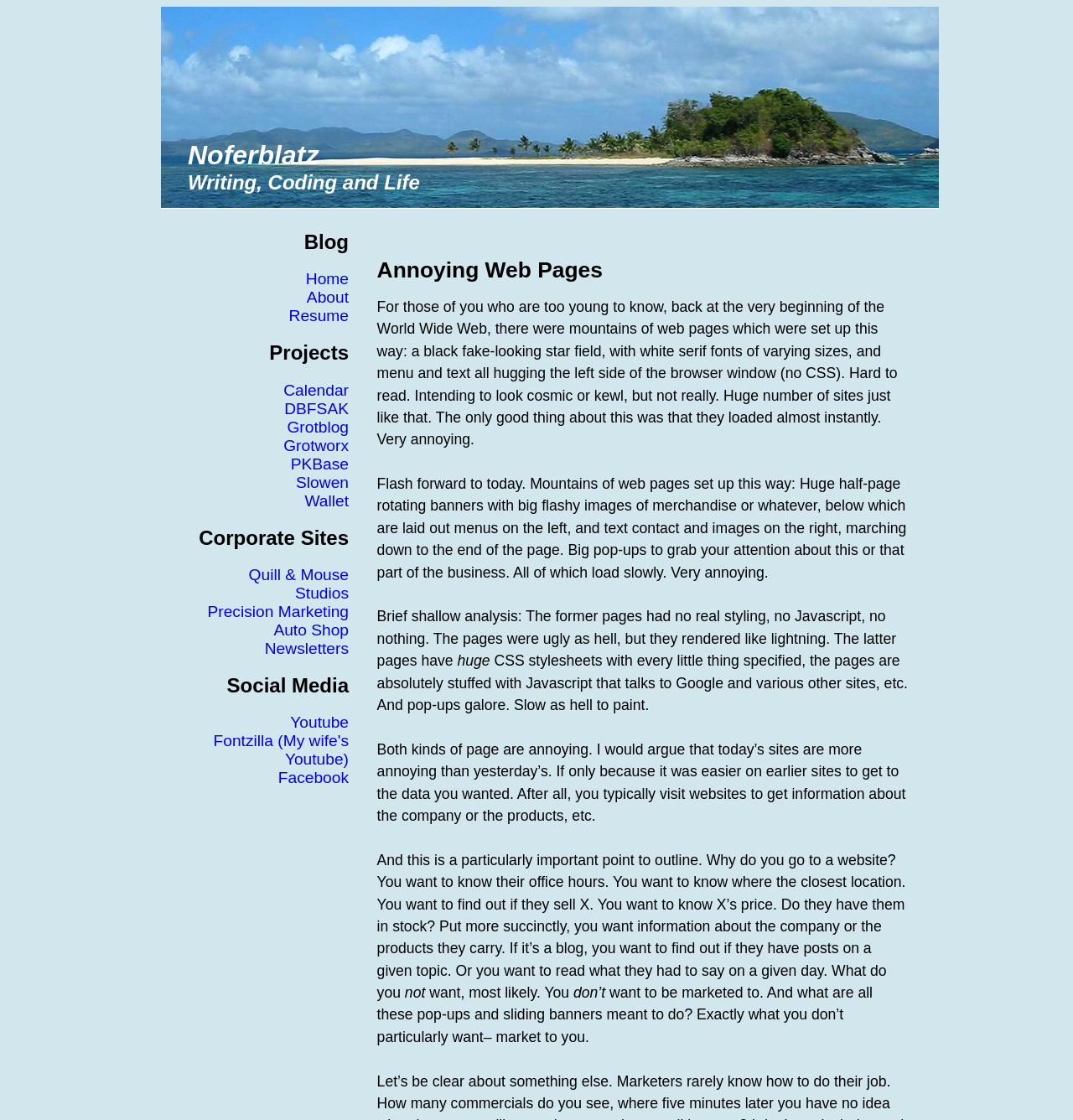What is the author's opinion about today's websites?
Offer a detailed and exhaustive answer to the question.

The author's opinion about today's websites is that they are more annoying than yesterday's websites. This can be inferred from the text 'I would argue that today’s sites are more annoying than yesterday’s.' which is part of the StaticText element with bounding box coordinates [0.351, 0.662, 0.844, 0.736].